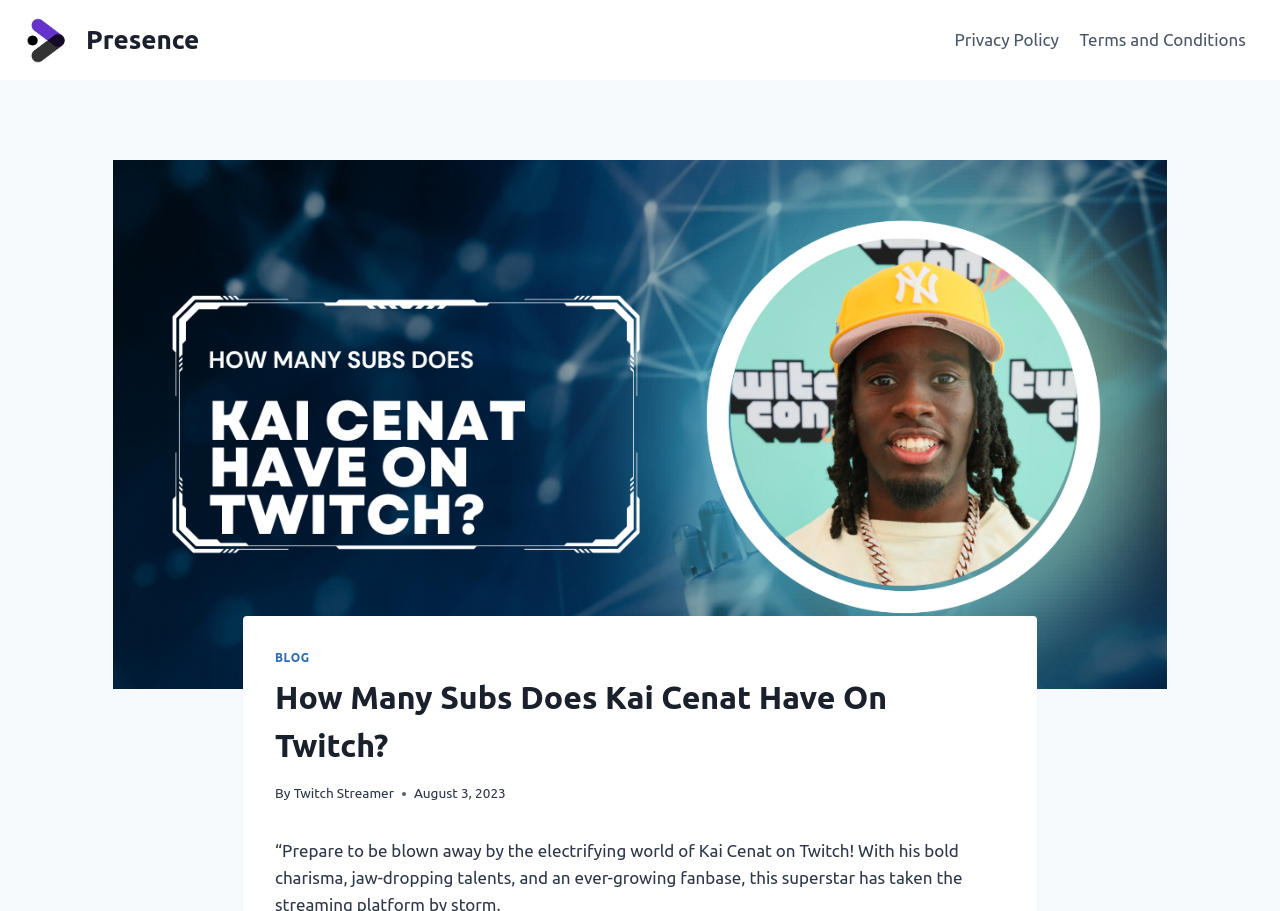What is the category of the webpage's content?
Provide a fully detailed and comprehensive answer to the question.

The category of the webpage's content can be found in the header section, where it is mentioned as a link labeled 'BLOG'.